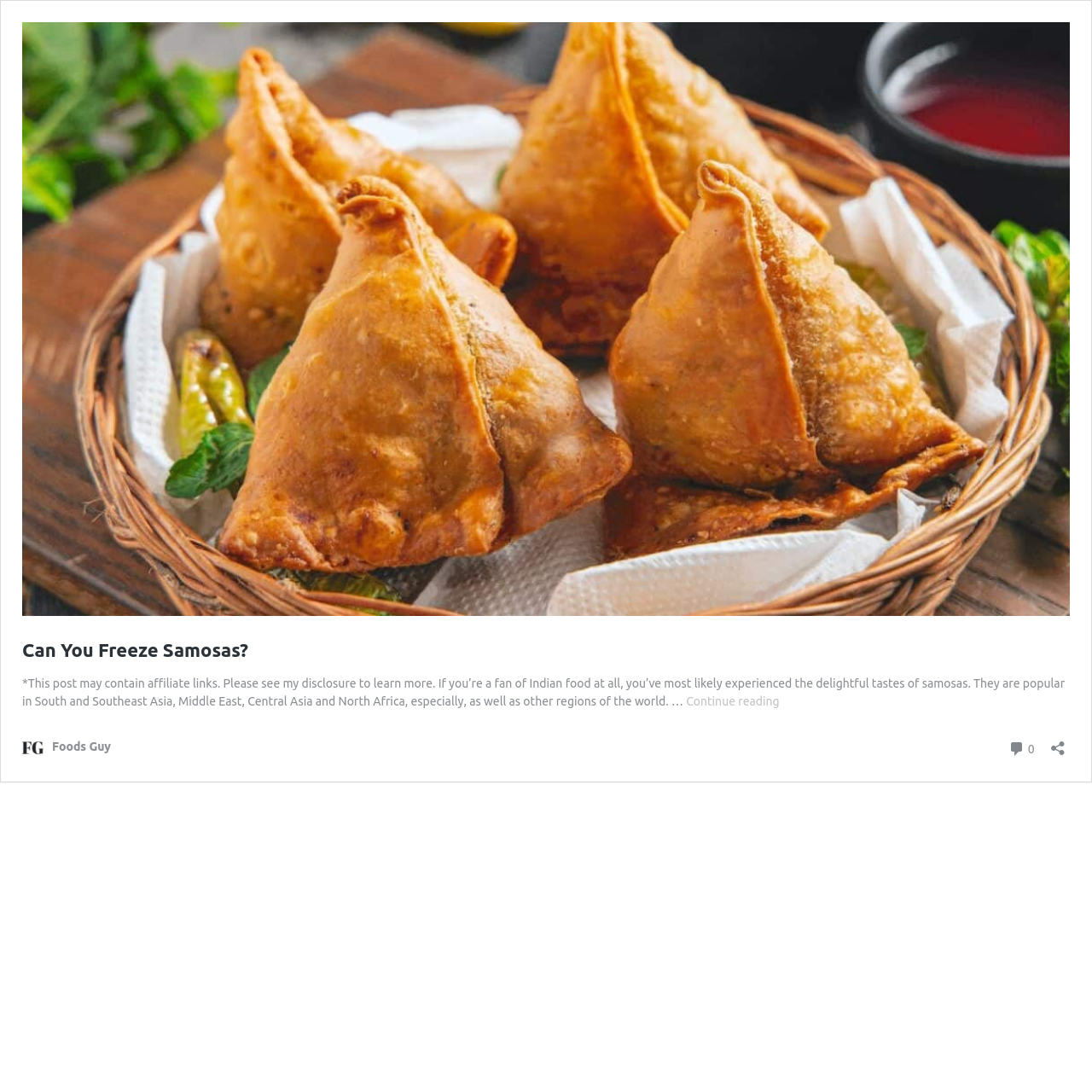How many comments are there on this post?
Provide a comprehensive and detailed answer to the question.

The link '0 Comments' indicates that there are currently no comments on this post about samosas.